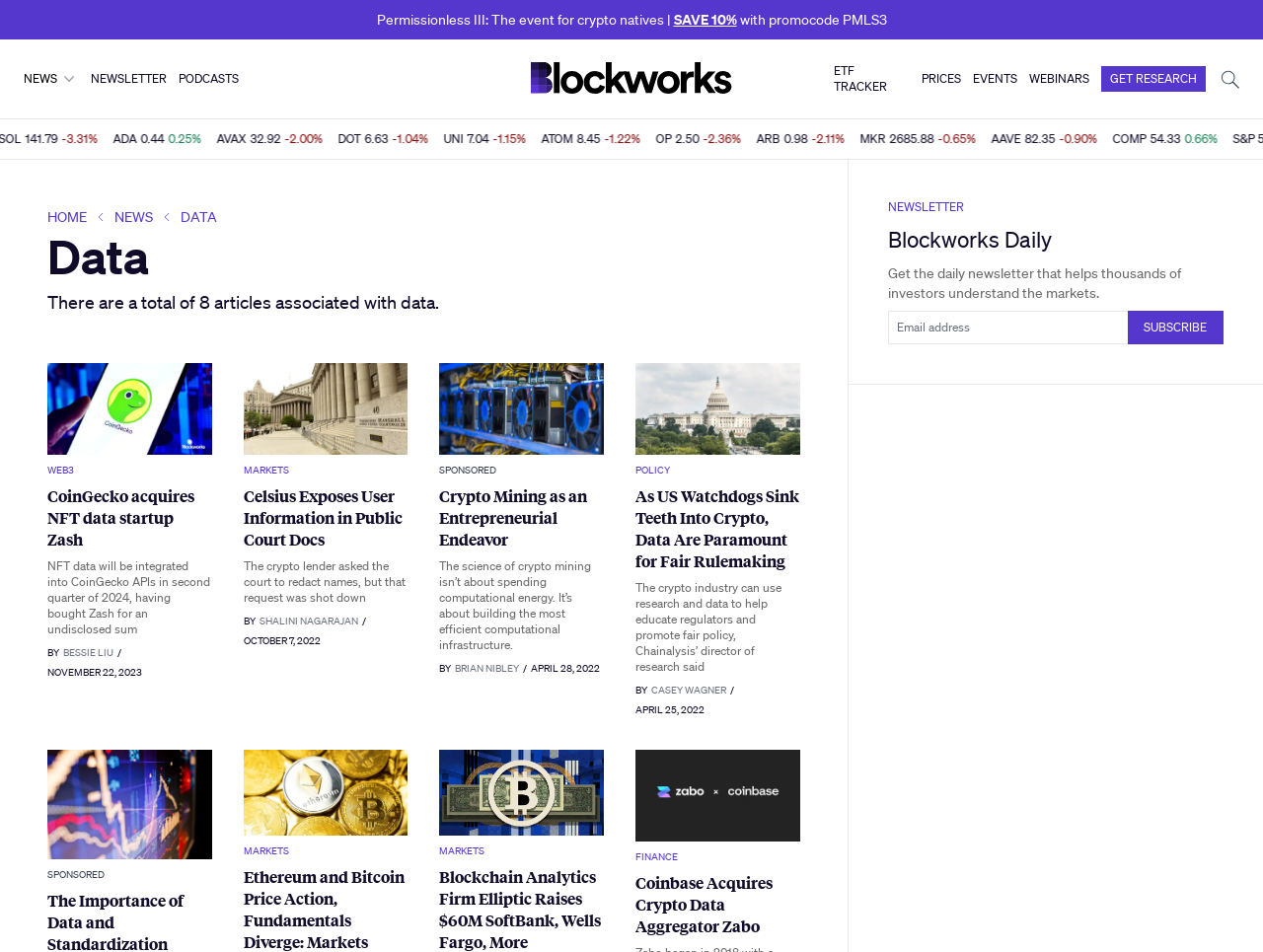Please identify the bounding box coordinates of the element I need to click to follow this instruction: "Check the price of ADA".

[0.051, 0.134, 0.12, 0.159]